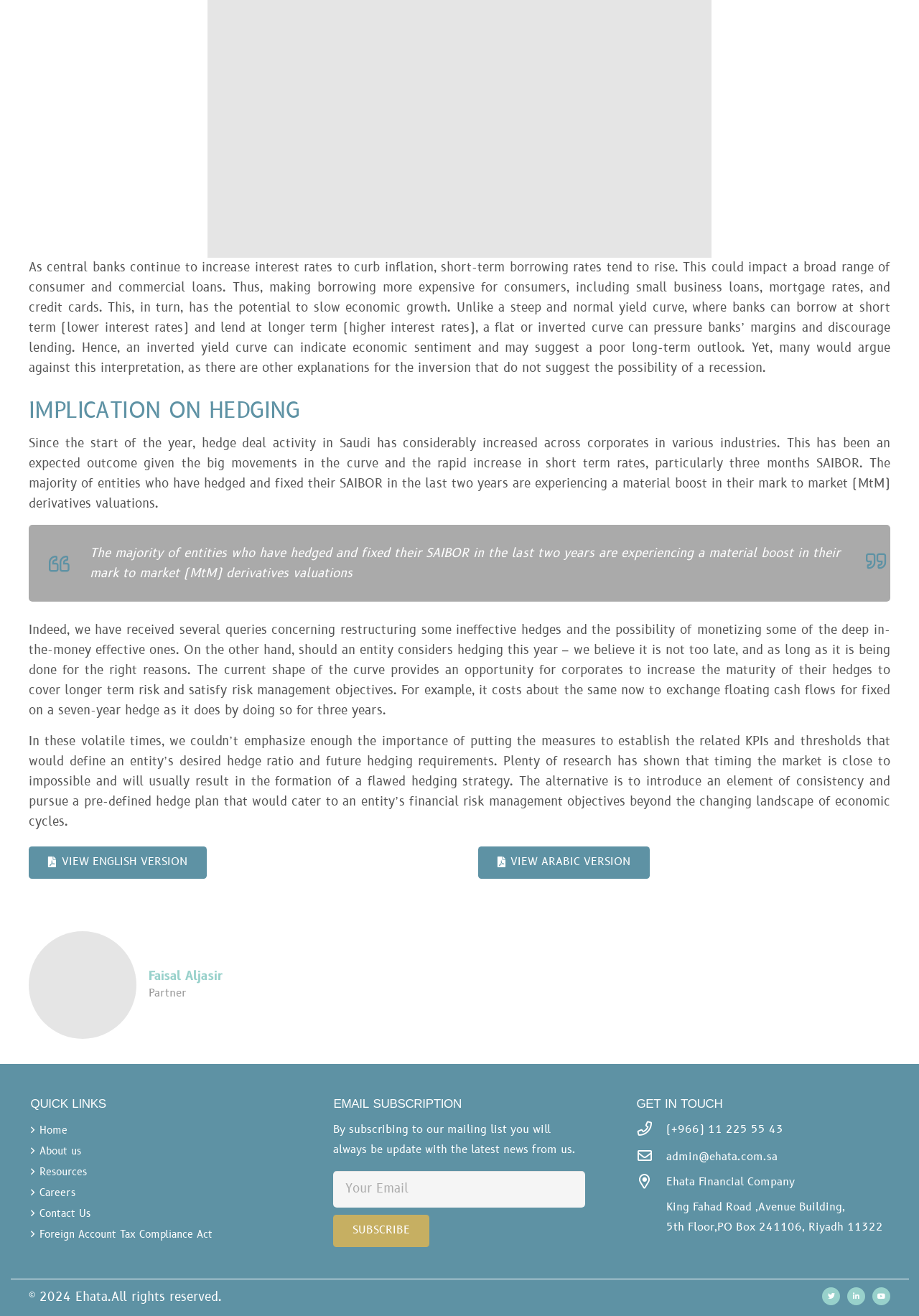Please provide a detailed answer to the question below by examining the image:
What is the purpose of hedging?

The purpose of hedging can be inferred from the context of the article, which discusses the importance of hedging in managing financial risk and achieving risk management objectives.